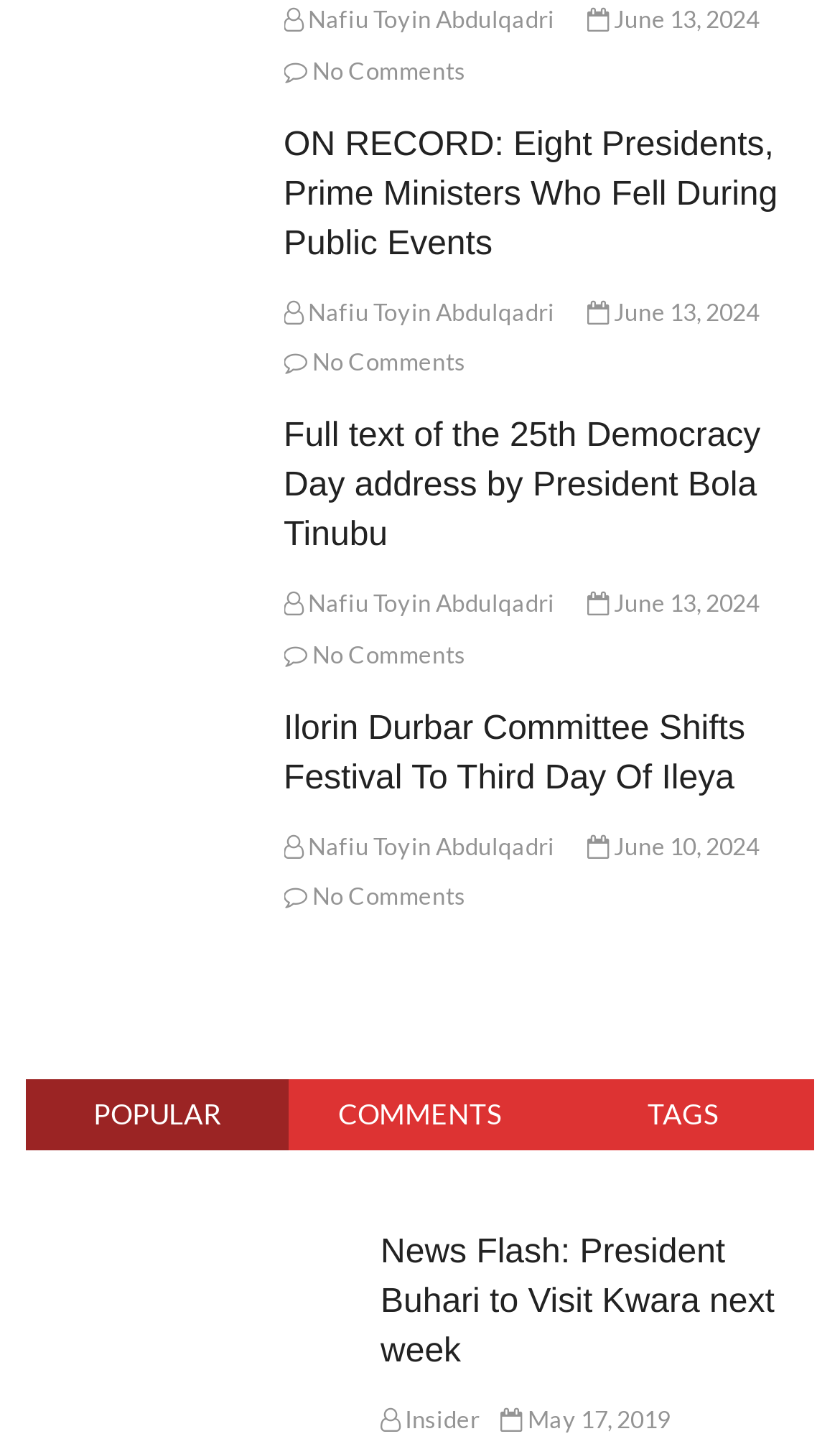Bounding box coordinates should be provided in the format (top-left x, top-left y, bottom-right x, bottom-right y) with all values between 0 and 1. Identify the bounding box for this UI element: June 13, 2024

[0.699, 0.408, 0.904, 0.427]